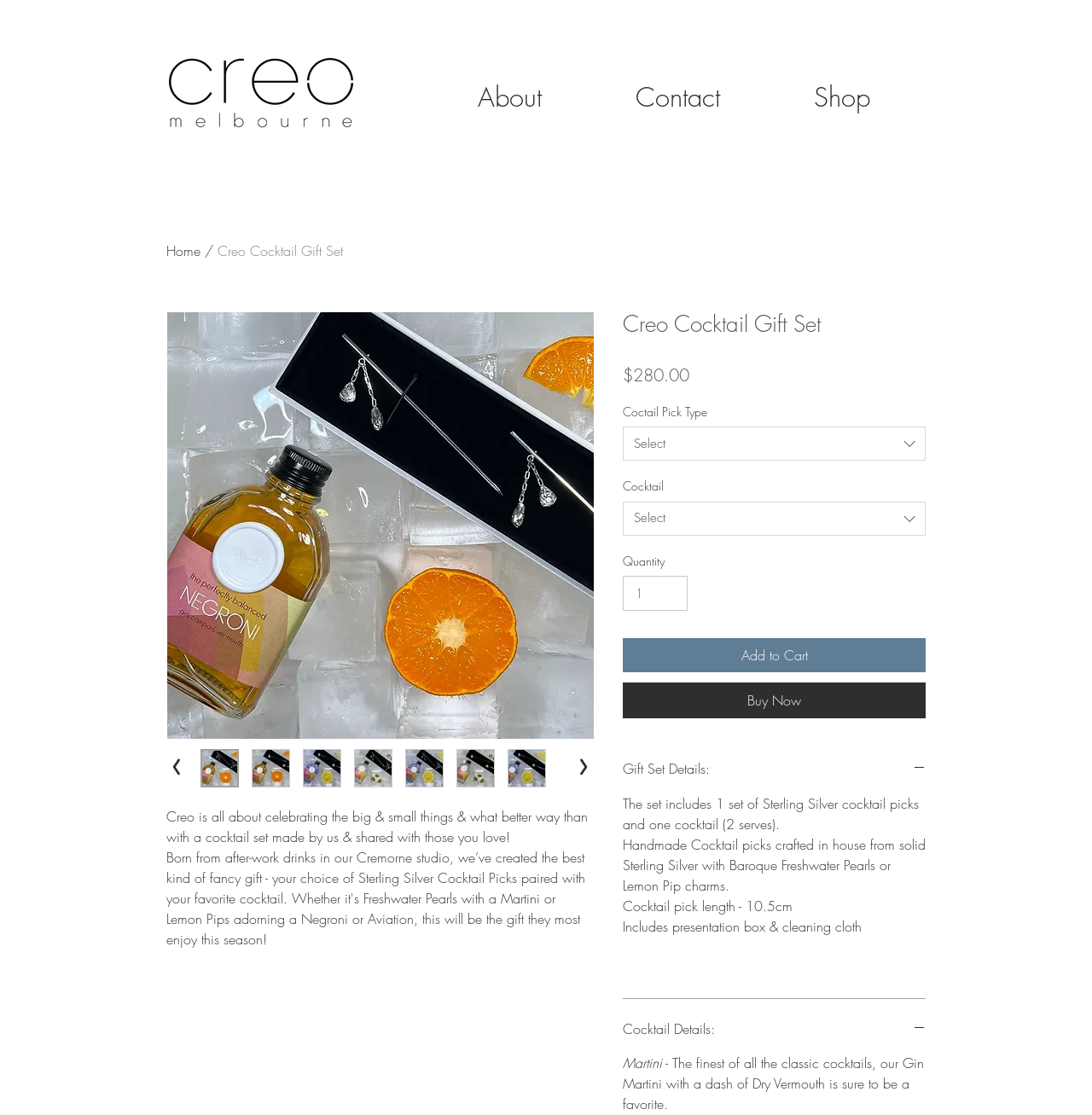What type of cocktail is featured? Look at the image and give a one-word or short phrase answer.

Gin Martini